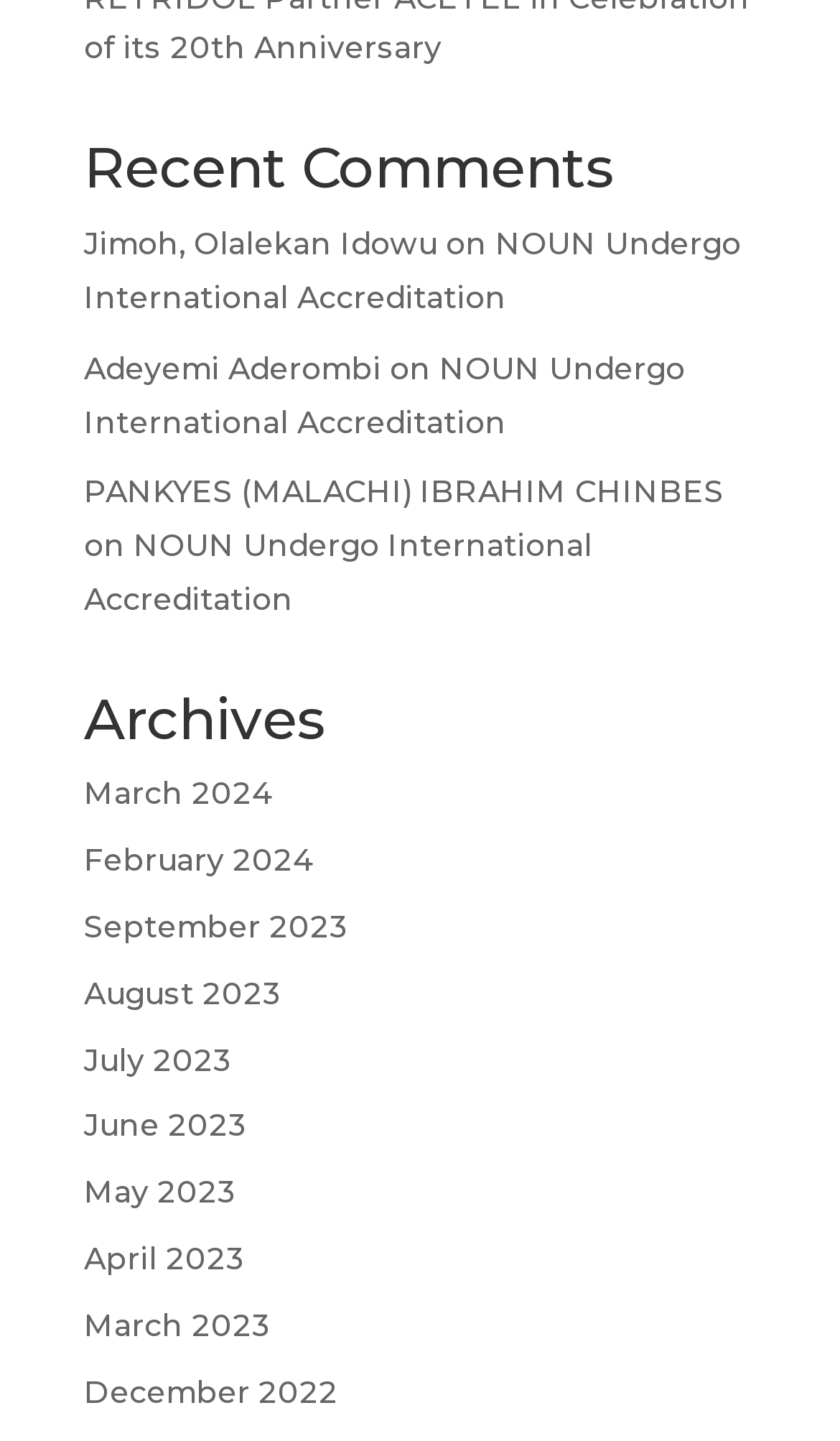Locate the bounding box coordinates of the clickable element to fulfill the following instruction: "go to March 2024". Provide the coordinates as four float numbers between 0 and 1 in the format [left, top, right, bottom].

[0.1, 0.538, 0.323, 0.565]